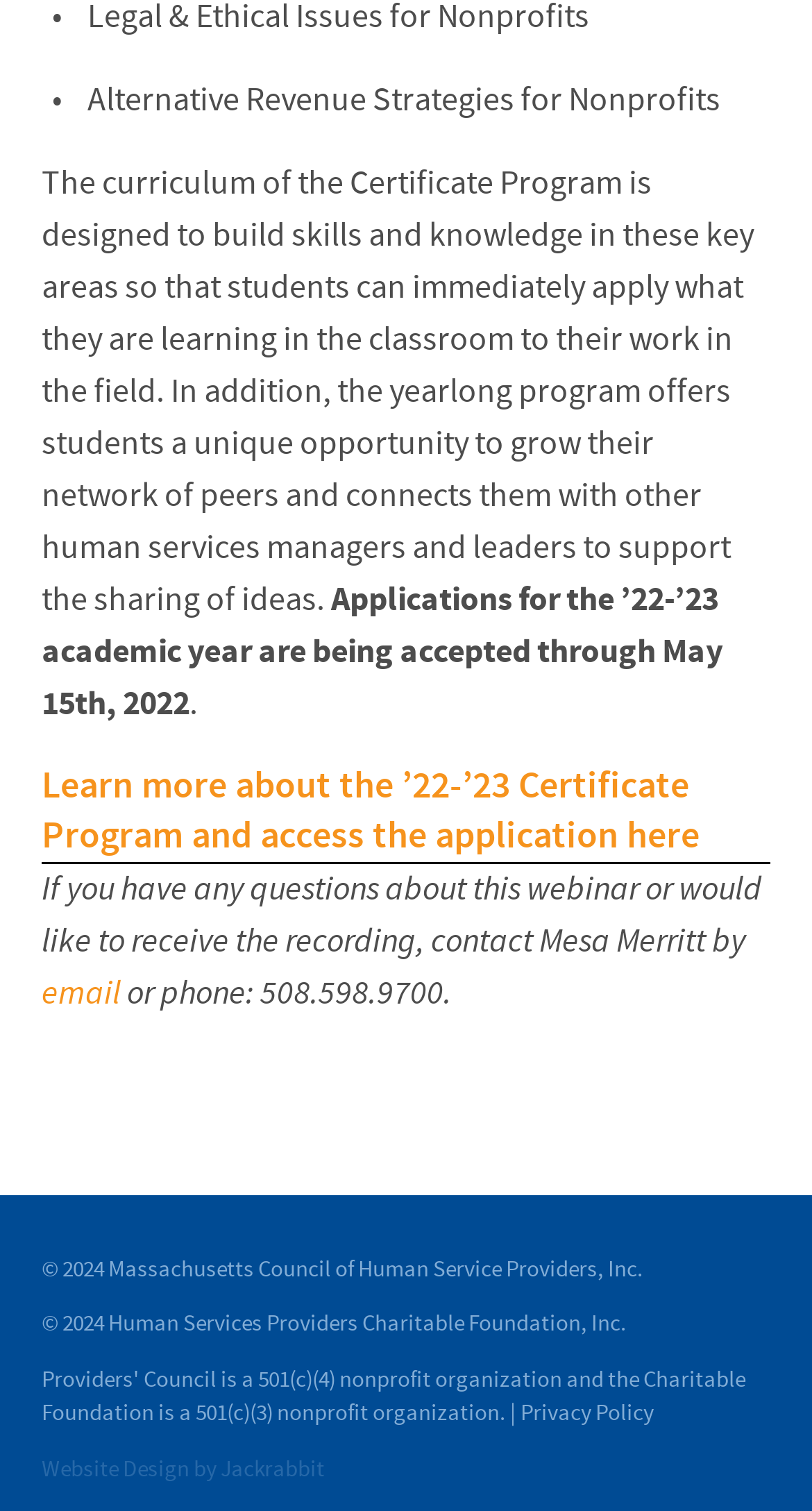By analyzing the image, answer the following question with a detailed response: What is the type of organization that the Human Services Providers Charitable Foundation is?

The type of organization is mentioned in the tenth StaticText element, which says 'Foundation is a 501(c)(3) nonprofit organization.'. This indicates that the Human Services Providers Charitable Foundation is a 501(c)(3) nonprofit organization.